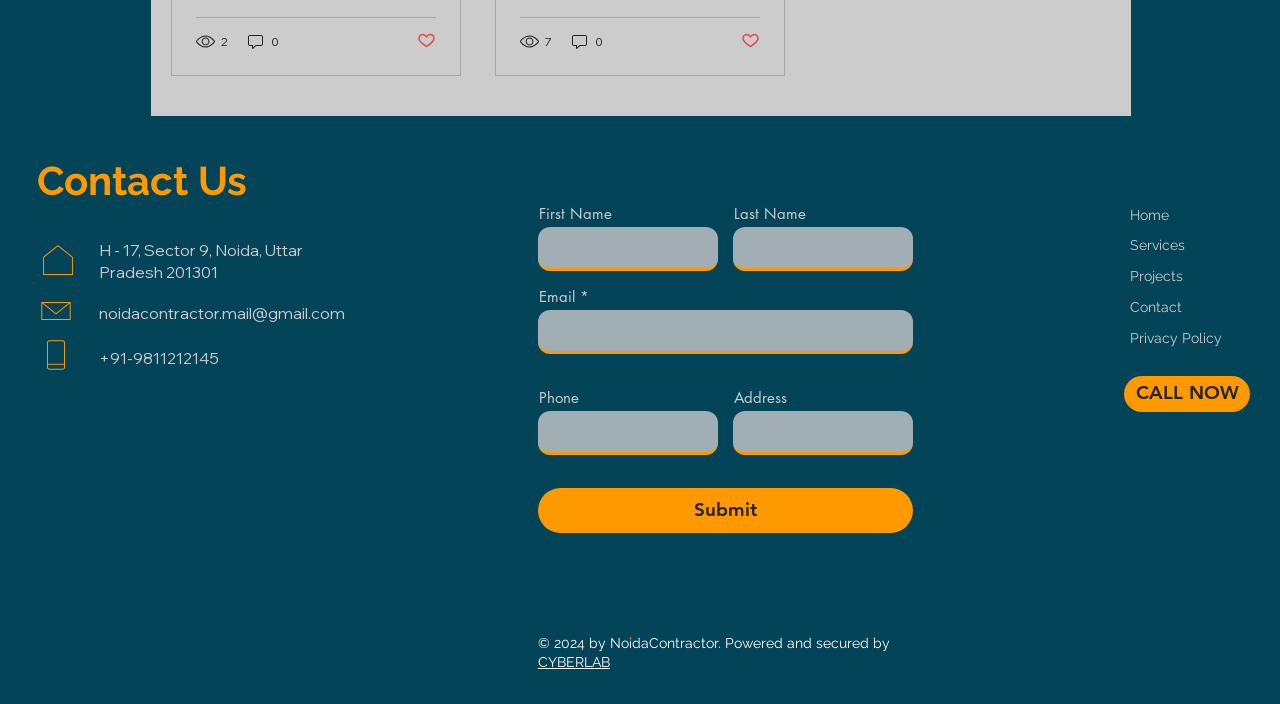Given the webpage screenshot and the description, determine the bounding box coordinates (top-left x, top-left y, bottom-right x, bottom-right y) that define the location of the UI element matching this description: noidacontractor.mail@gmail.com

[0.077, 0.43, 0.27, 0.458]